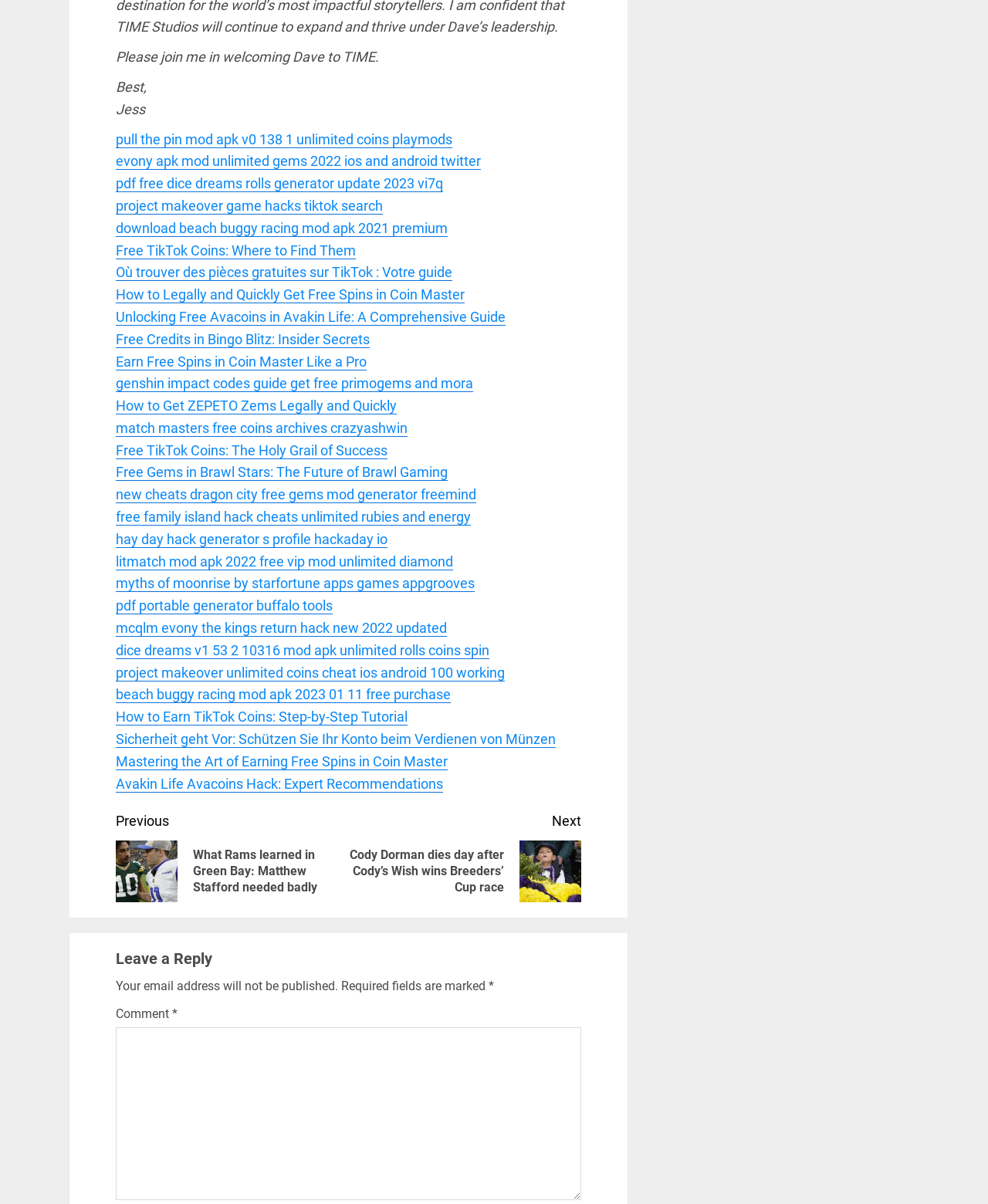Find the bounding box coordinates of the element's region that should be clicked in order to follow the given instruction: "Click on 'Previous post: What Rams learned in Green Bay: Matthew Stafford needed badly'". The coordinates should consist of four float numbers between 0 and 1, i.e., [left, top, right, bottom].

[0.117, 0.673, 0.353, 0.75]